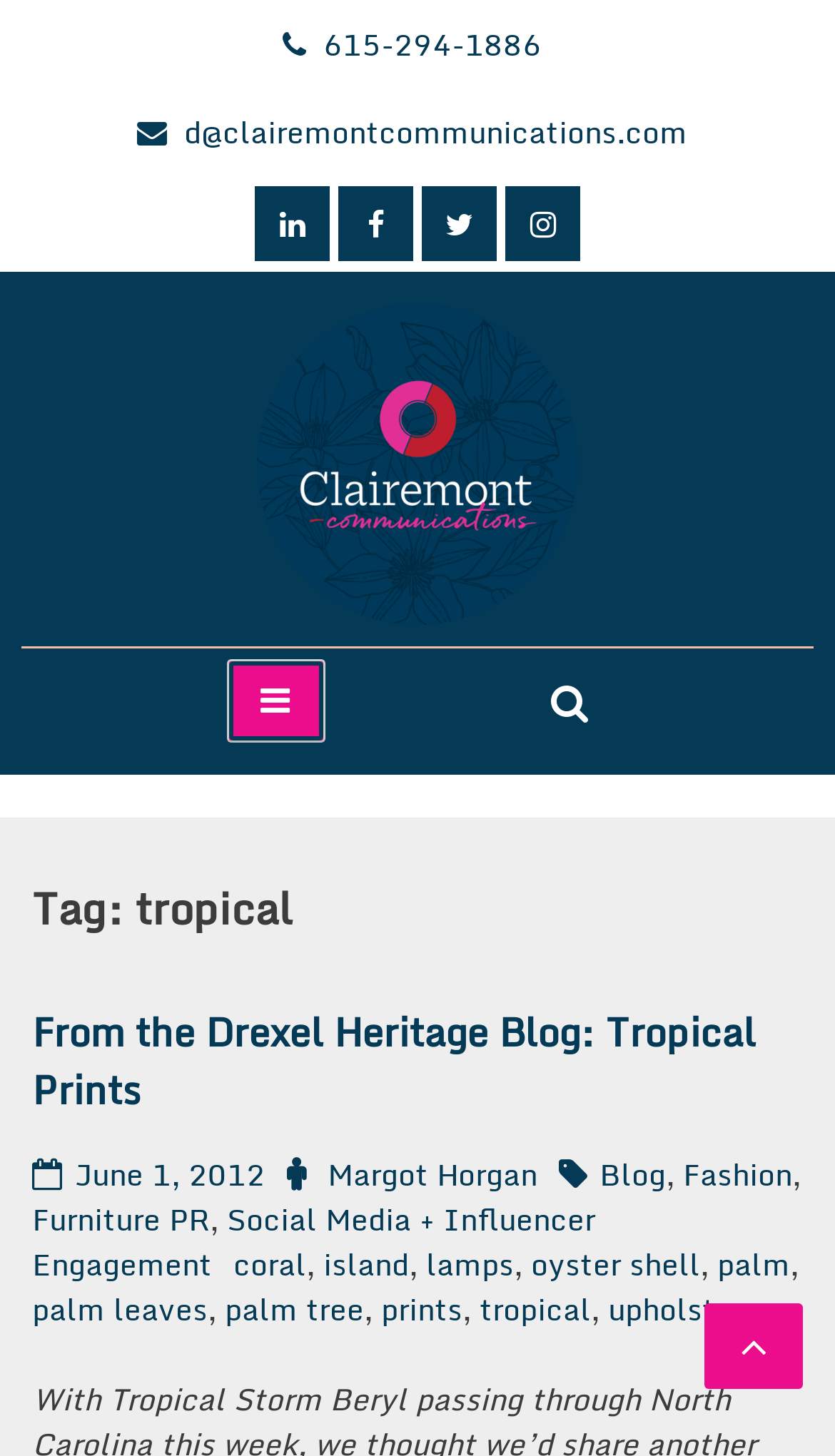Pinpoint the bounding box coordinates of the clickable area necessary to execute the following instruction: "Call the phone number". The coordinates should be given as four float numbers between 0 and 1, namely [left, top, right, bottom].

[0.387, 0.013, 0.649, 0.047]